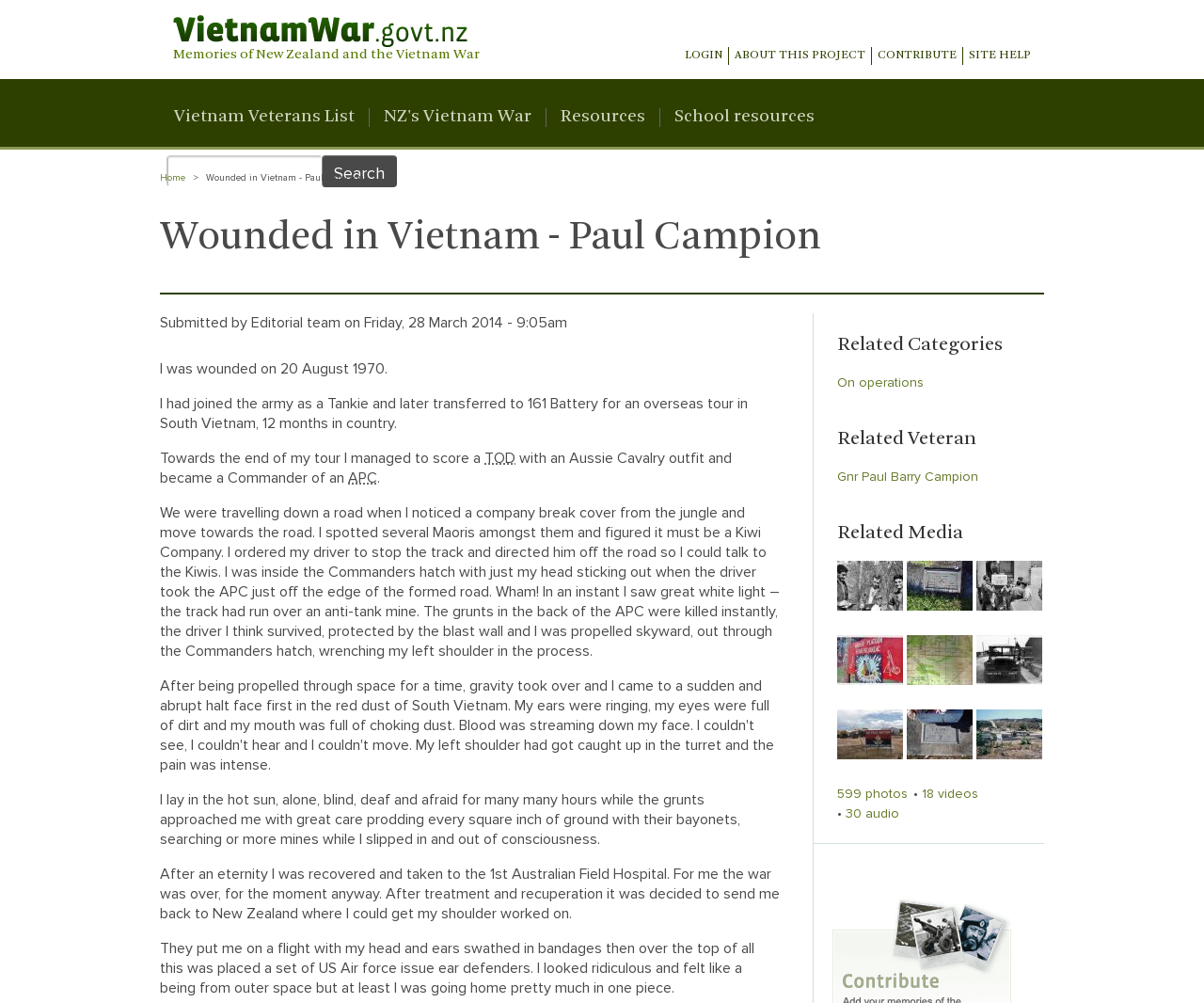Can you locate the main headline on this webpage and provide its text content?

Wounded in Vietnam - Paul Campion